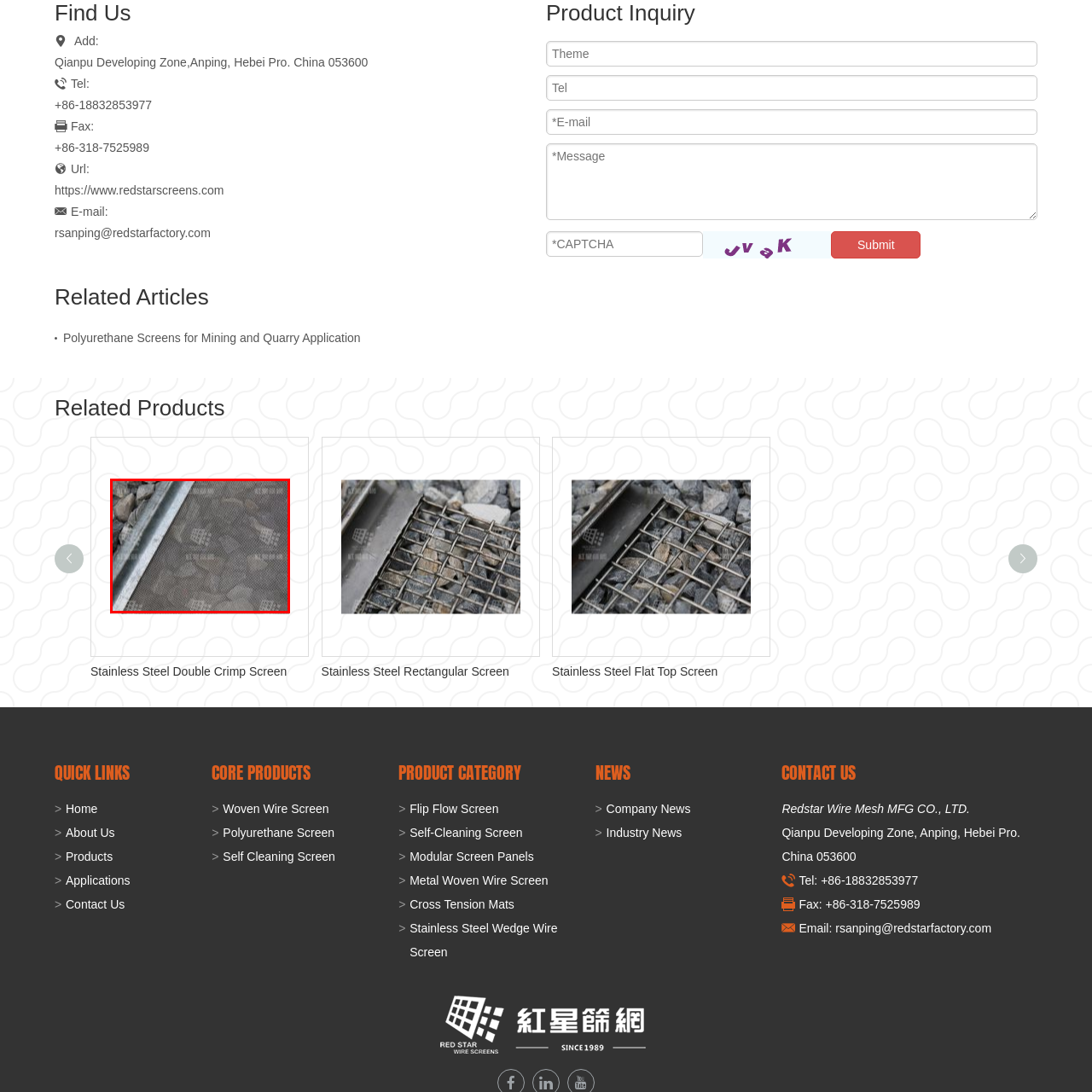What is the purpose of the screen?
Observe the image inside the red bounding box and give a concise answer using a single word or phrase.

Screening or separating materials